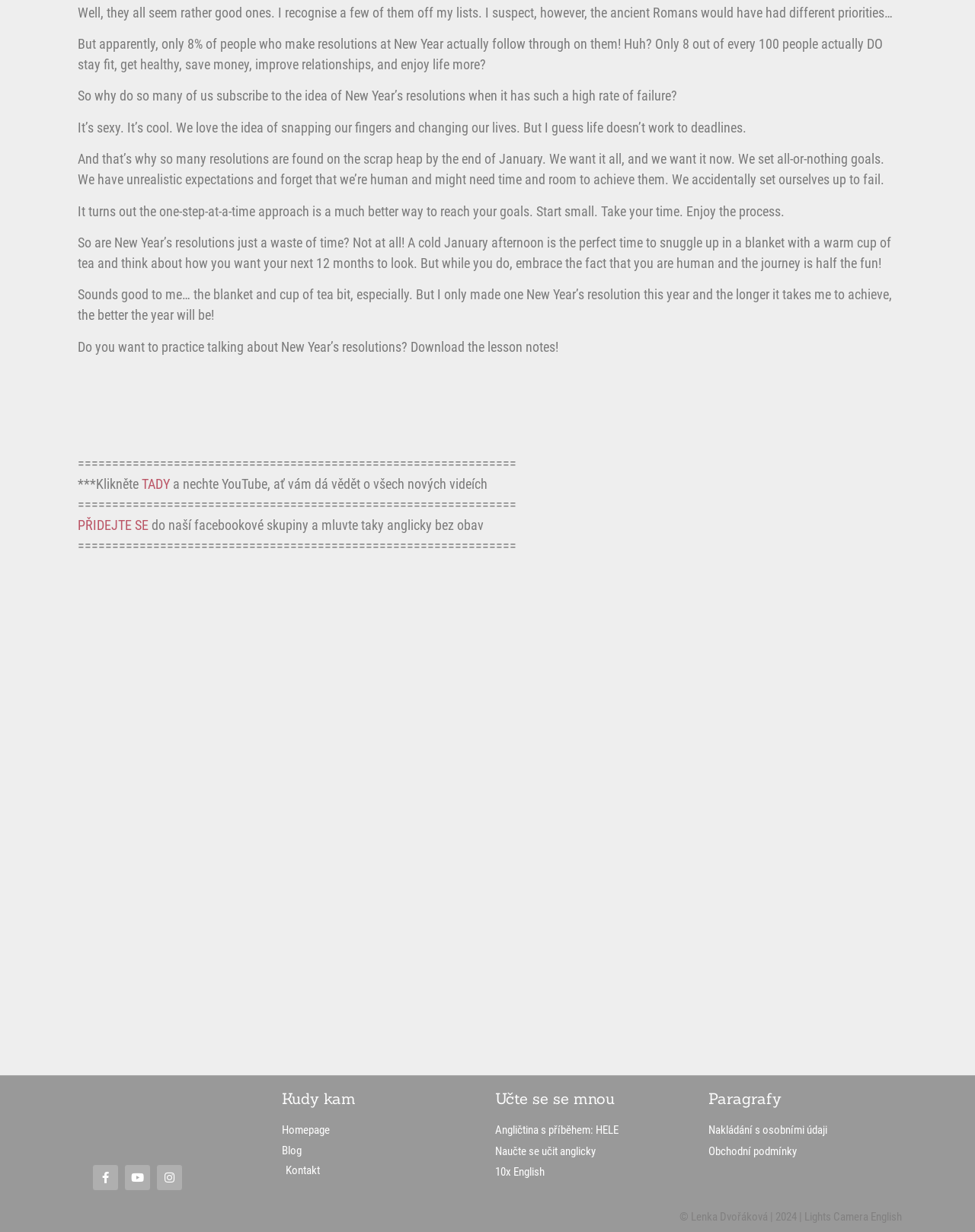Provide the bounding box coordinates for the UI element that is described as: "Nakládání s osobními údaji".

[0.727, 0.911, 0.848, 0.925]